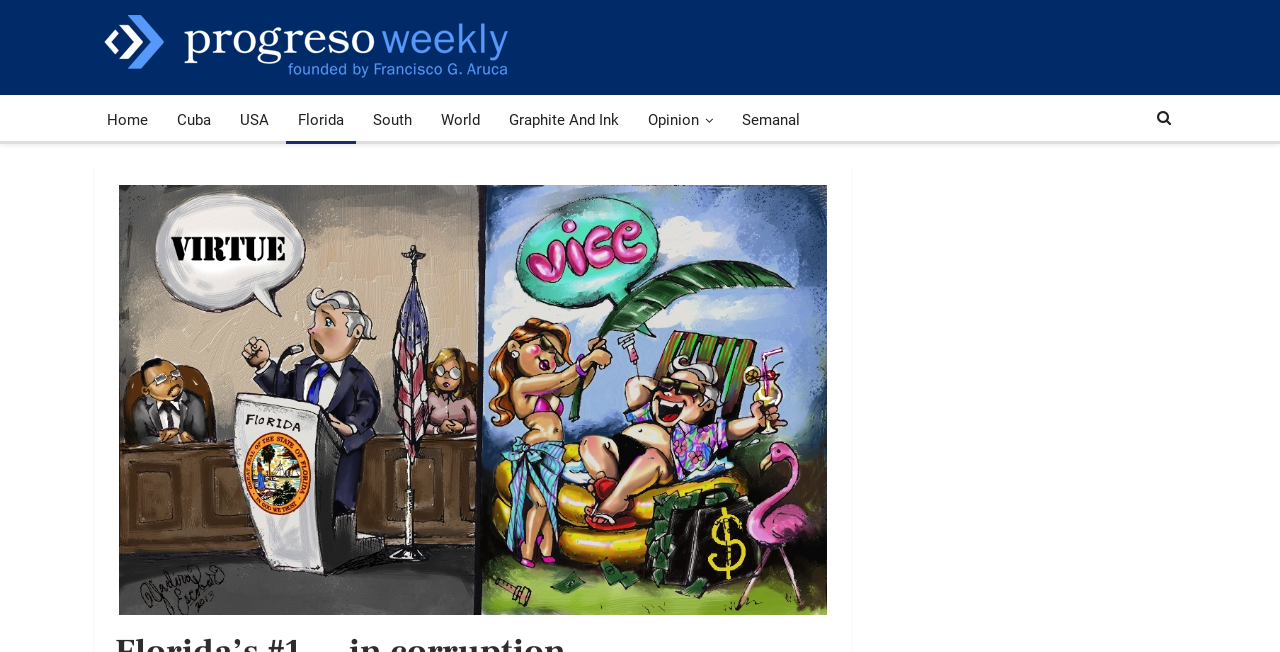Please determine the main heading text of this webpage.

Florida’s #1 … in corruption